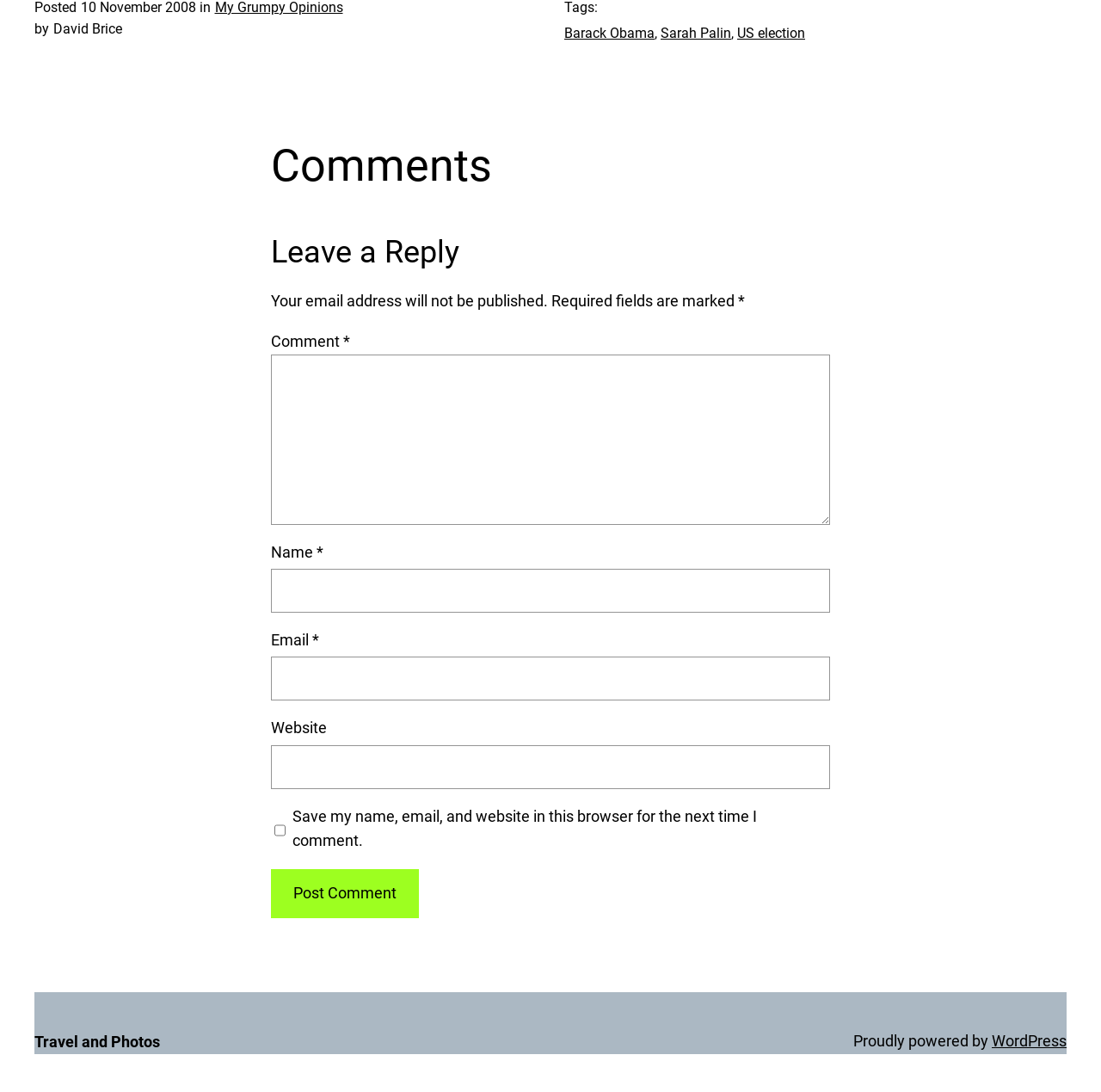What is the topic of the article?
Please answer the question with as much detail as possible using the screenshot.

The topic of the article is mentioned in the link 'US election' at the top of the webpage, which suggests that the article is related to the US election.